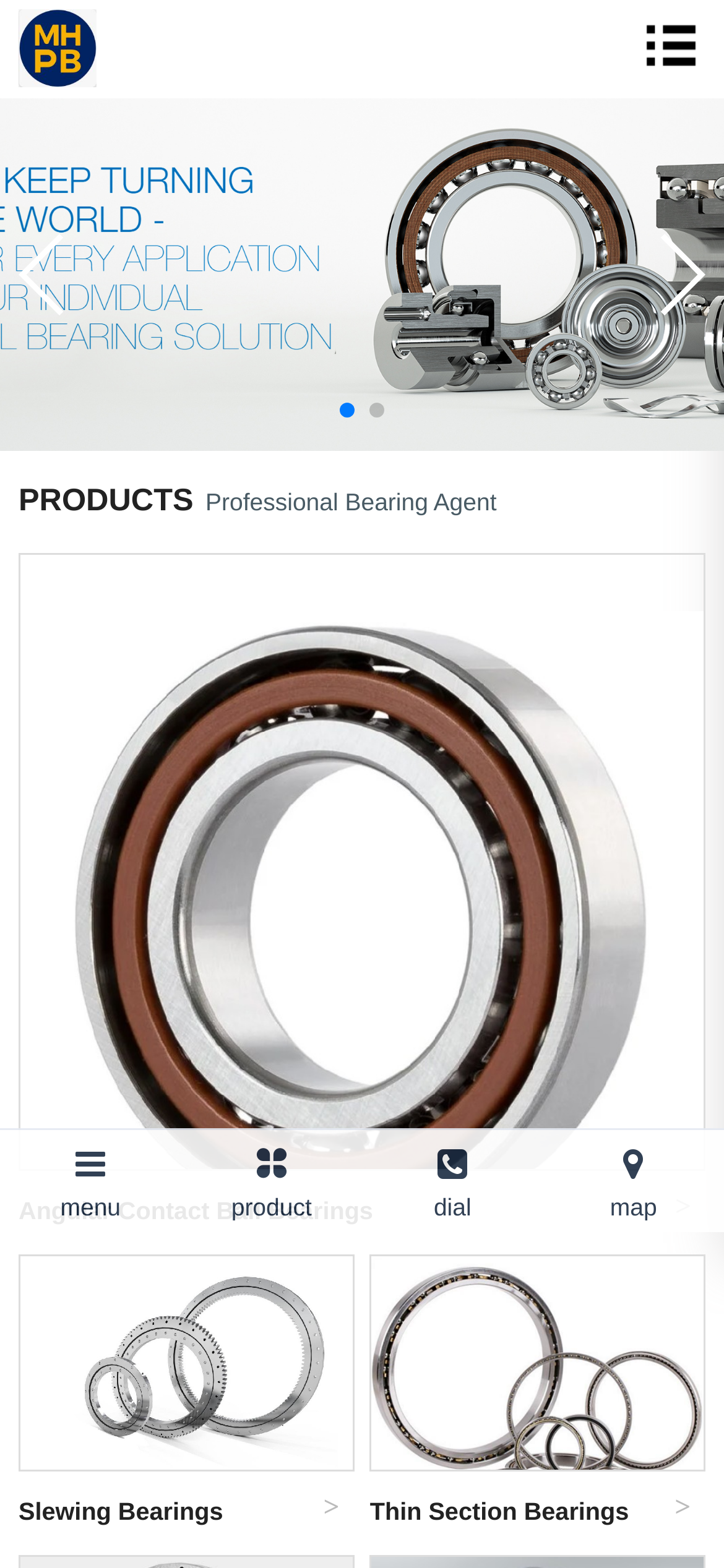Indicate the bounding box coordinates of the clickable region to achieve the following instruction: "Click the Next slide button."

[0.905, 0.149, 0.974, 0.201]